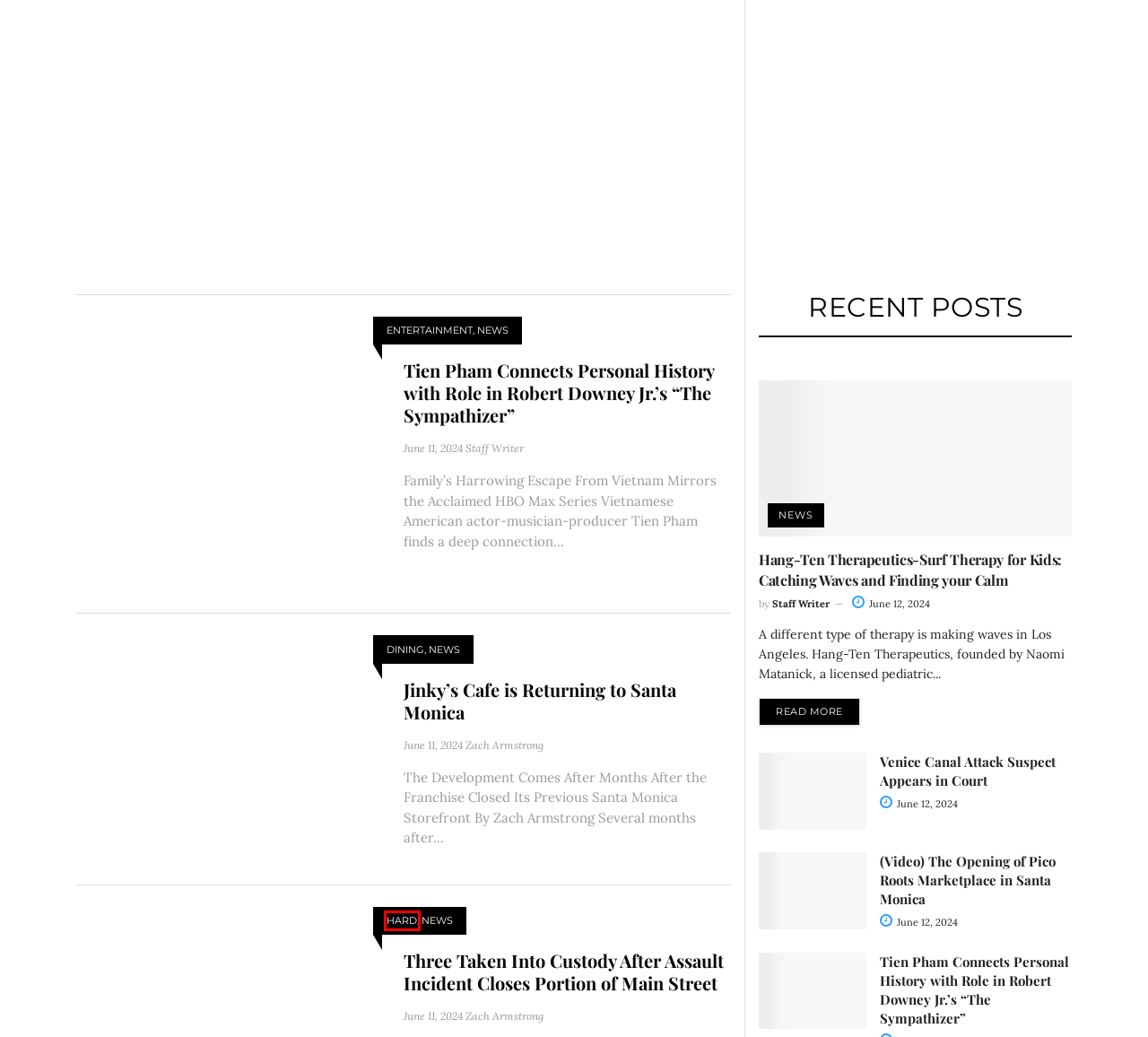Consider the screenshot of a webpage with a red bounding box and select the webpage description that best describes the new page that appears after clicking the element inside the red box. Here are the candidates:
A. Entertainment Archives - SM Mirror
B. Privacy Policy - SM Mirror
C. Tien Pham Connects Personal History with Role in Robert Downey Jr.’s "The Sympathizer" - SM Mirror
D. Opinion Archives - SM Mirror
E. Hard Archives - SM Mirror
F. Zach Armstrong, Author at SM Mirror
G. Dining Archives - SM Mirror
H. Hang-Ten Therapeutics-Surf Therapy for Kids: Catching Waves and Finding your Calm - SM Mirror

E